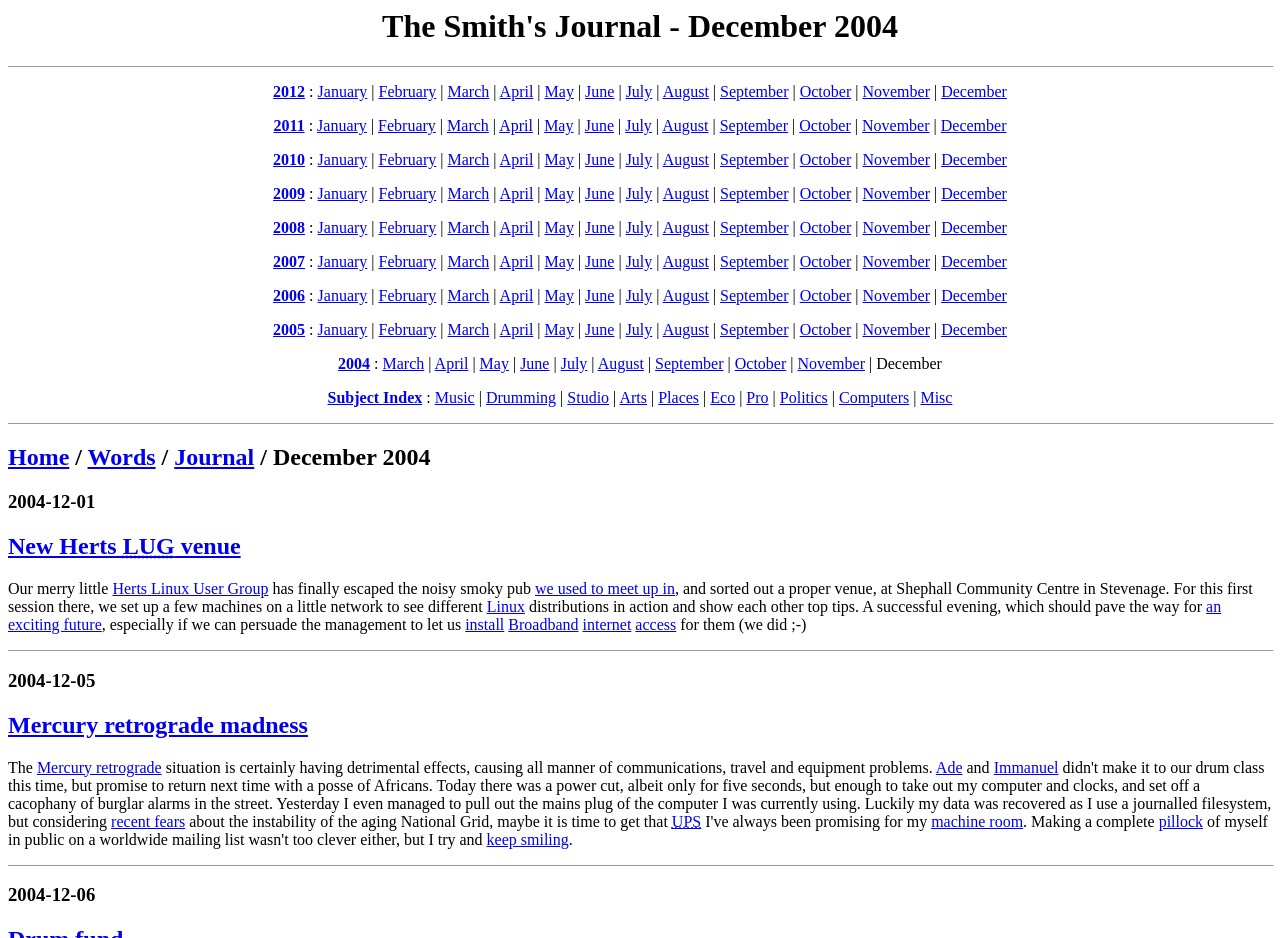Reply to the question with a single word or phrase:
What is the last month listed under 2009?

December